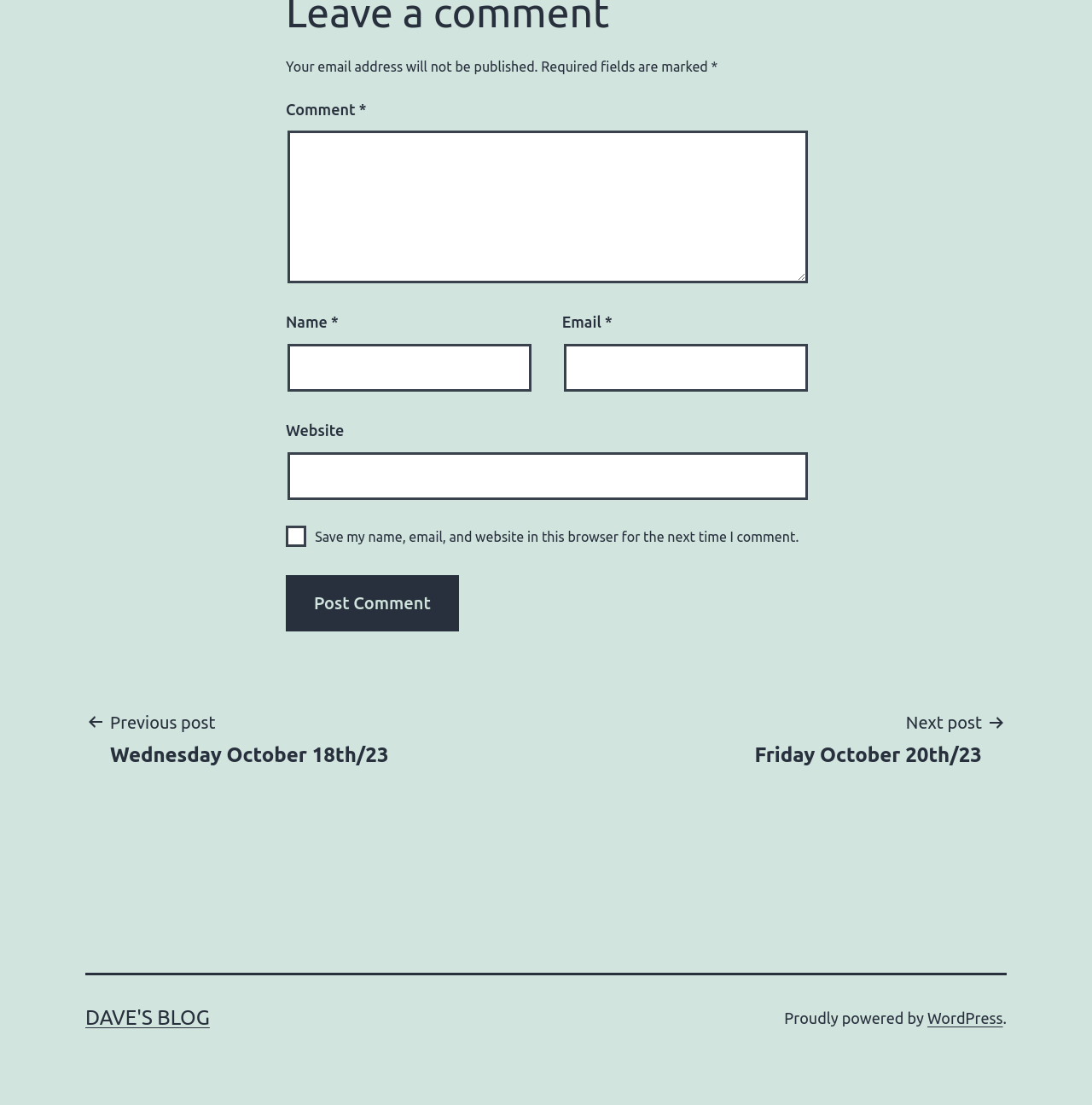Identify the bounding box coordinates of the part that should be clicked to carry out this instruction: "Go to previous post".

[0.078, 0.641, 0.379, 0.695]